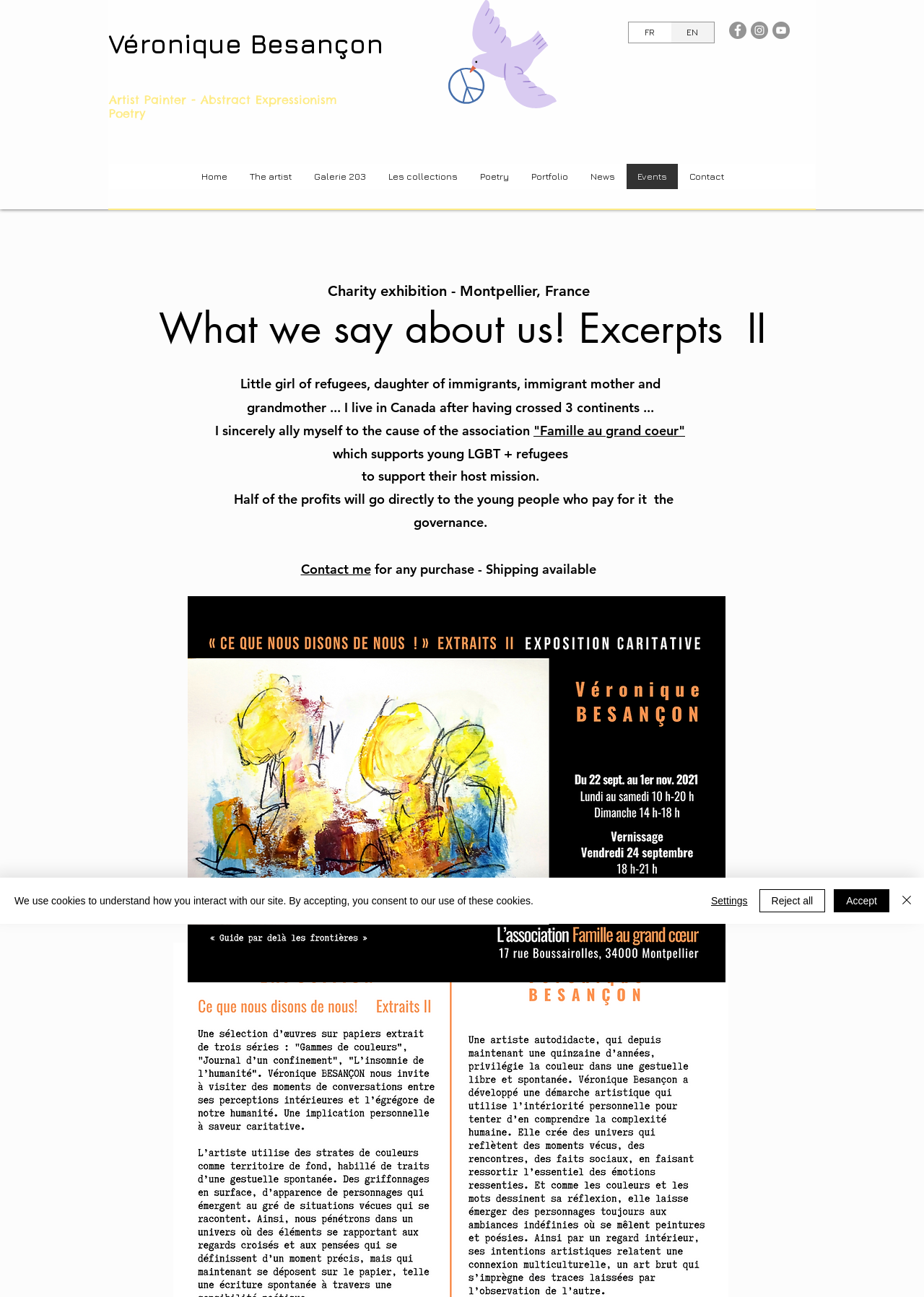Provide a thorough summary of the webpage.

The webpage is about Véronique Besançon, an artist painter specializing in abstract expressionism and a poet. At the top, there is a heading with her name, followed by a heading that describes her profession. Below these headings, there is a language selector with options for French and English.

On the left side, there is a navigation menu with links to different sections of the website, including Home, The artist, Galerie 203, Les collections, Poetry, Portfolio, News, Events, and Contact.

The main content of the page is divided into two sections. The first section is about a charity exhibition in Montpellier, France, and features a text describing the event. The second section is a personal statement from the artist, where she shares her experiences as a refugee and immigrant, and expresses her support for the LGBT+ community. She also mentions that half of the profits from her art will go directly to supporting young LGBT+ refugees.

There are several images on the page, including social media icons for Facebook, Instagram, and YouTube, as well as a larger image at the bottom of the page. Additionally, there is a cookie consent alert at the bottom of the page with options to accept, reject, or customize cookie settings.

Overall, the webpage is a personal and professional portfolio for Véronique Besançon, showcasing her art, poetry, and personal story, while also highlighting her charitable efforts and support for the LGBT+ community.